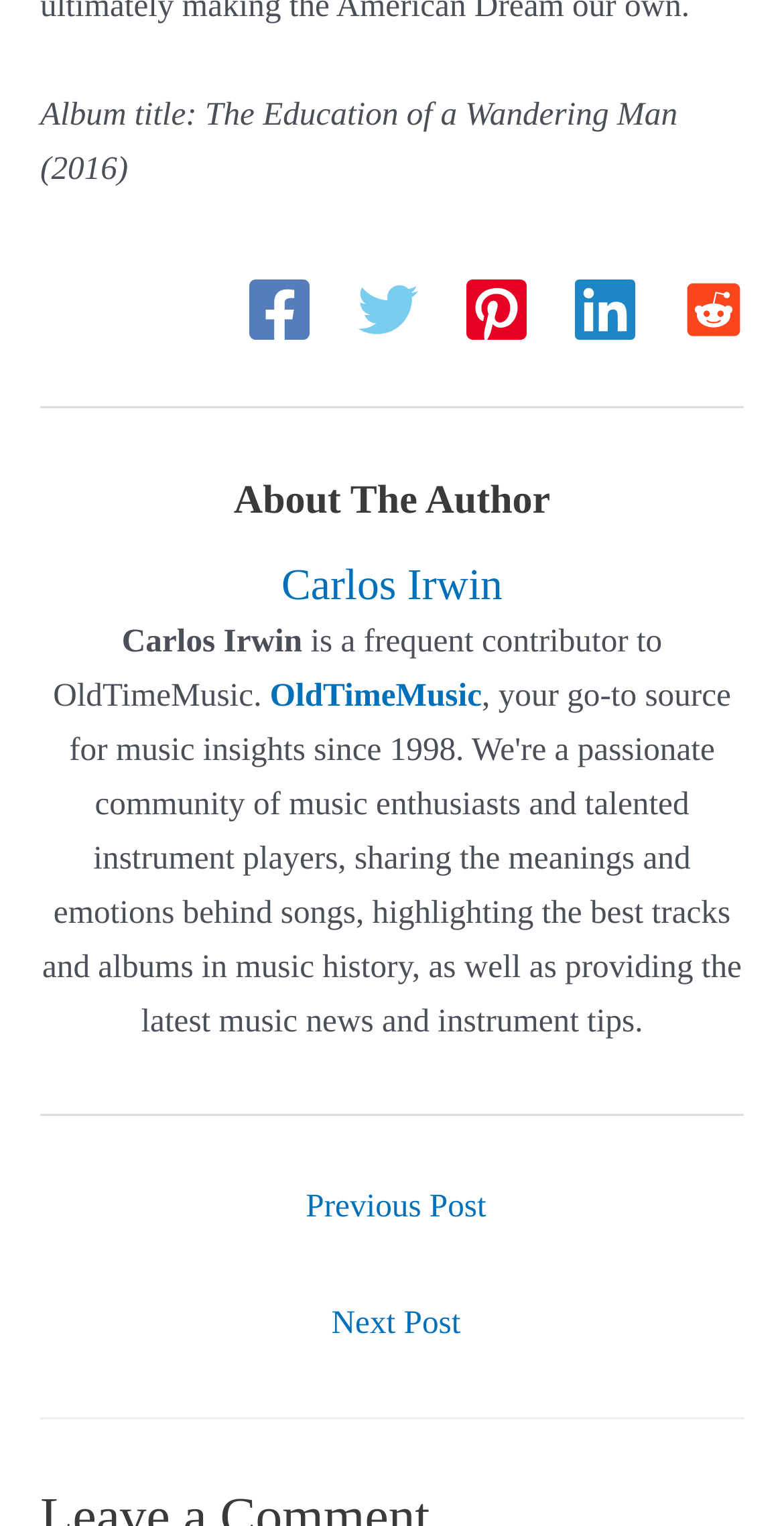Respond to the question below with a single word or phrase: What is the title of the album?

The Education of a Wandering Man